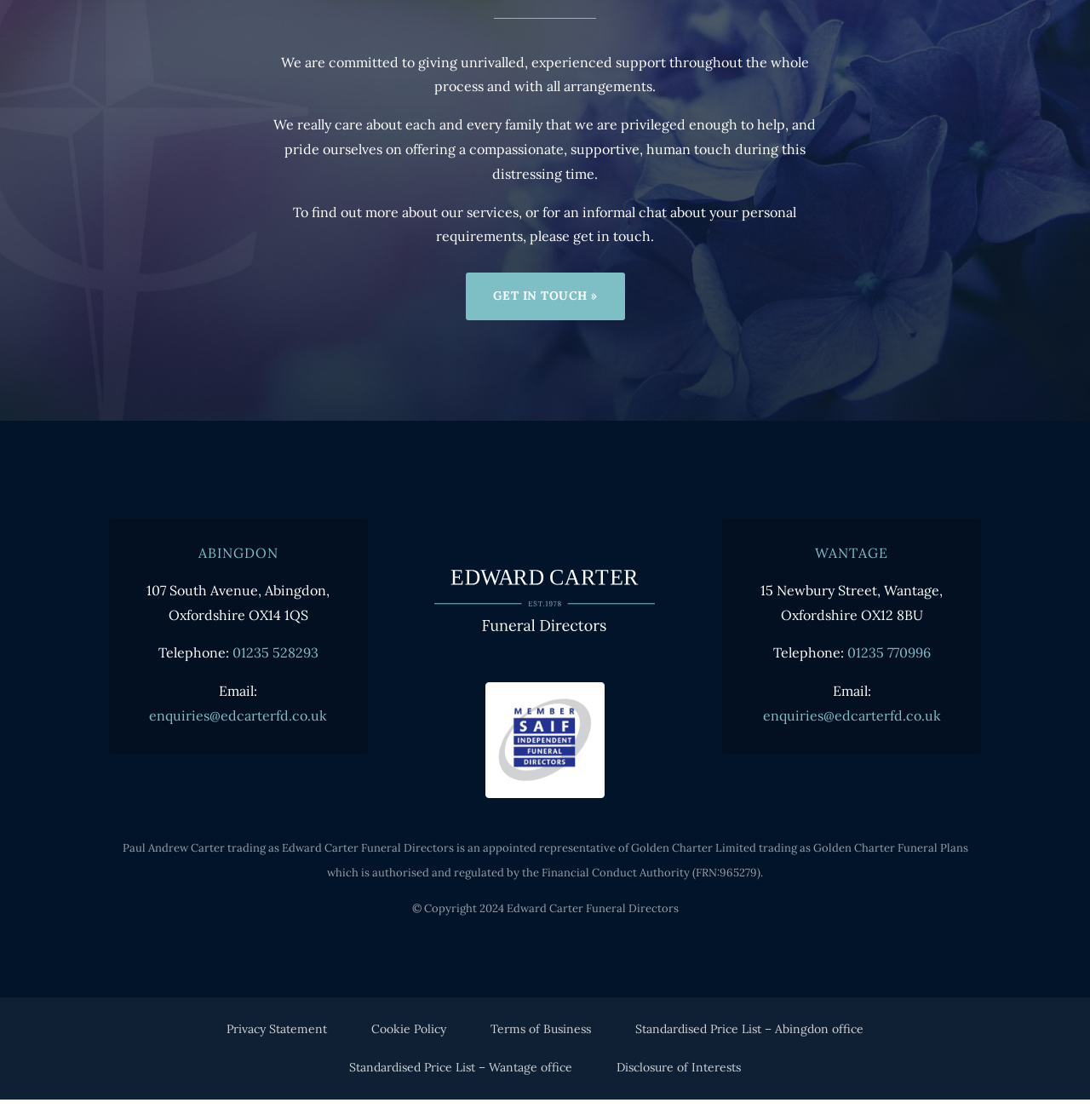What is the regulatory body for Golden Charter Funeral Plans?
Using the visual information, respond with a single word or phrase.

Financial Conduct Authority